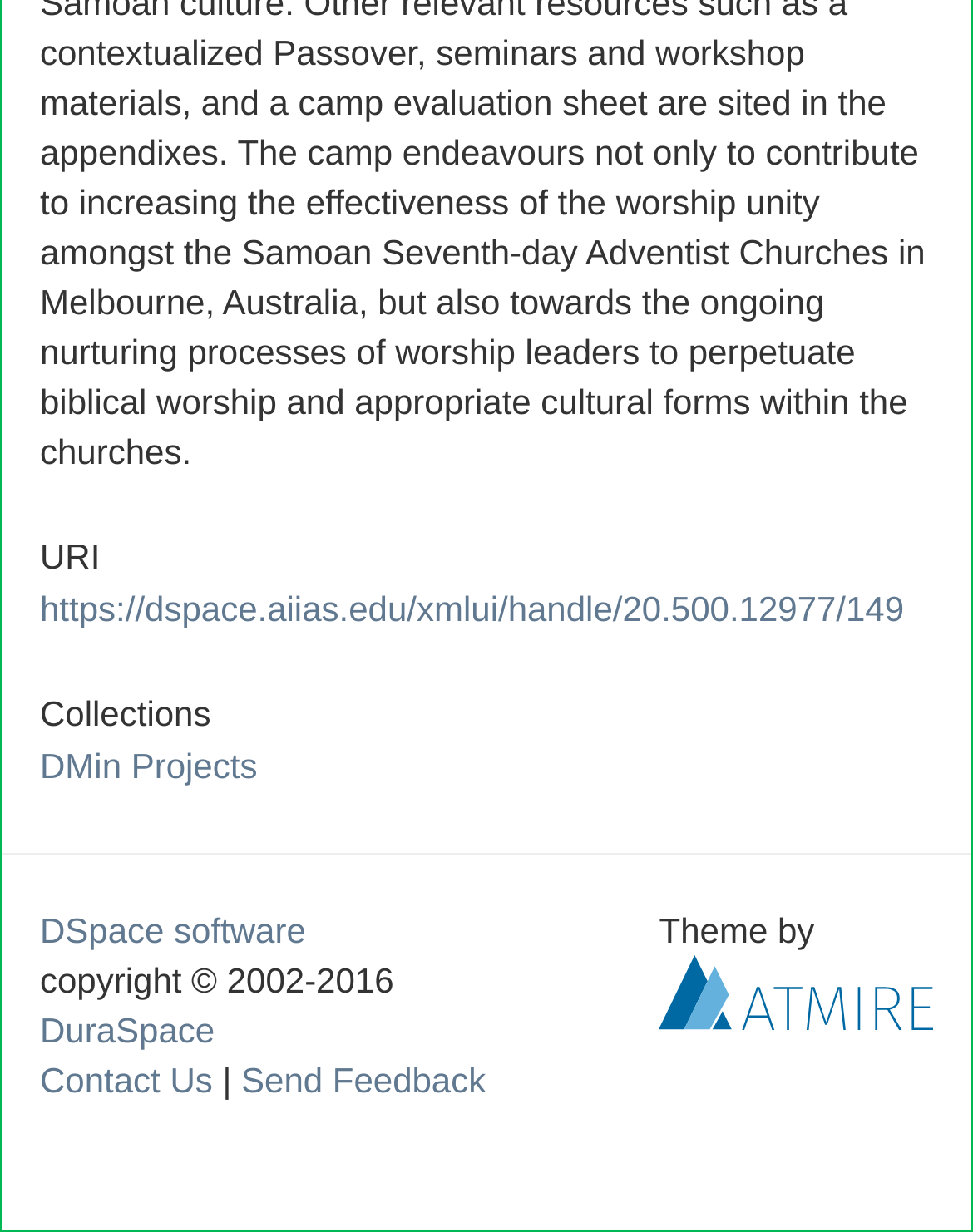What is the name of the repository?
Examine the screenshot and reply with a single word or phrase.

DSpace